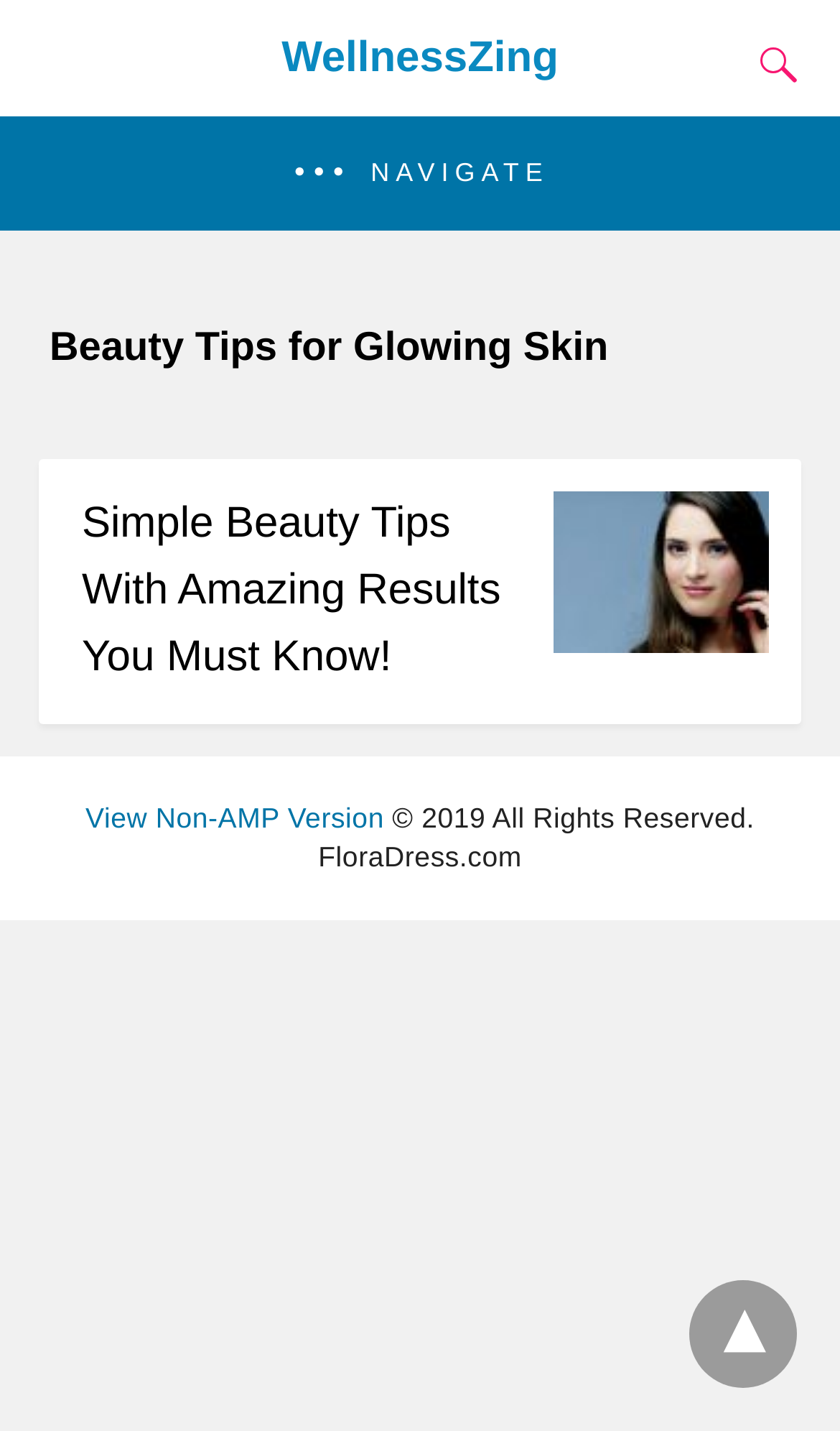Please provide the bounding box coordinates for the UI element as described: "parent_node: WellnessZing title="back to top"". The coordinates must be four floats between 0 and 1, represented as [left, top, right, bottom].

[0.821, 0.895, 0.949, 0.97]